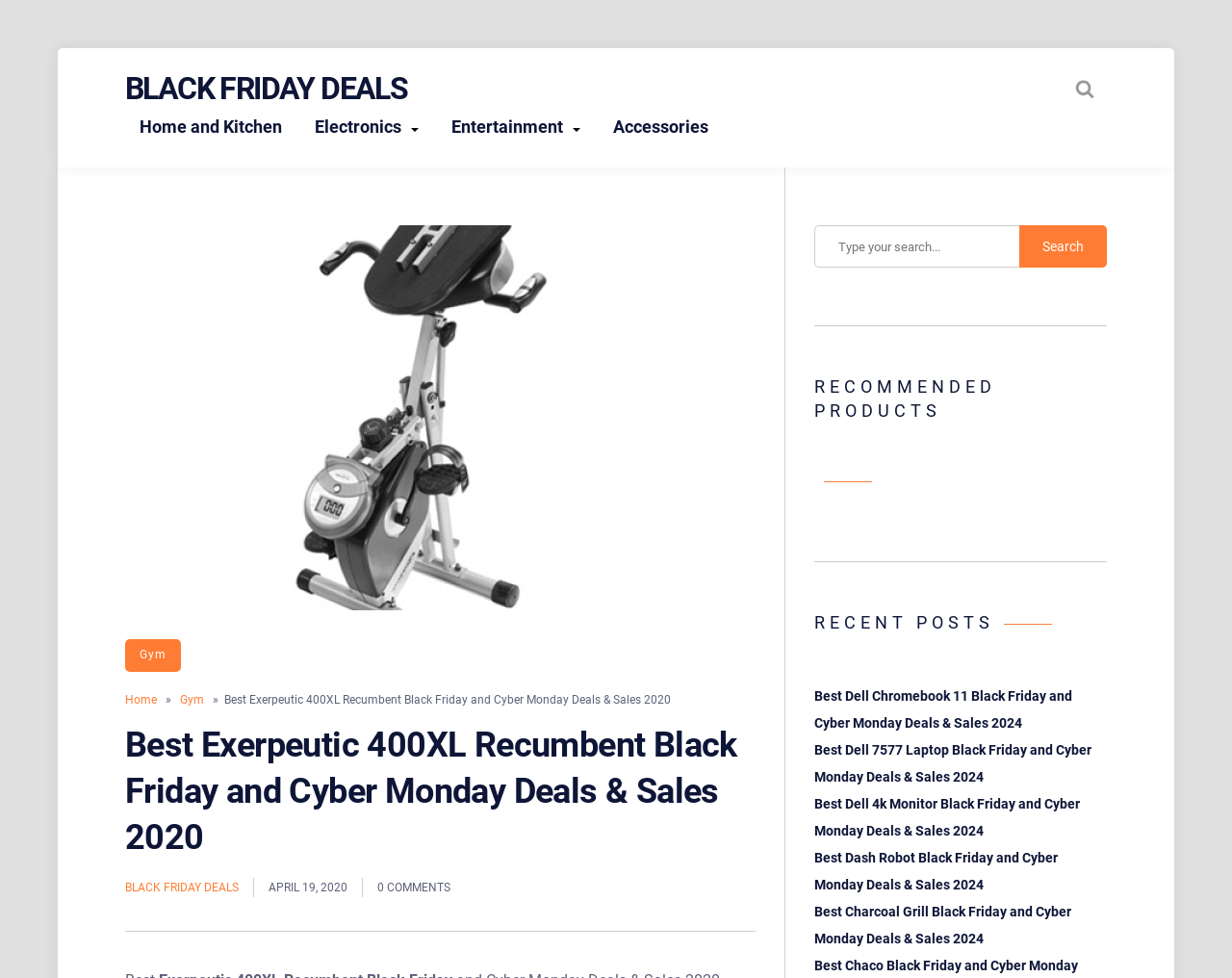Determine the bounding box coordinates for the area that should be clicked to carry out the following instruction: "View Best Dell Chromebook 11 Black Friday and Cyber Monday Deals".

[0.661, 0.703, 0.87, 0.747]